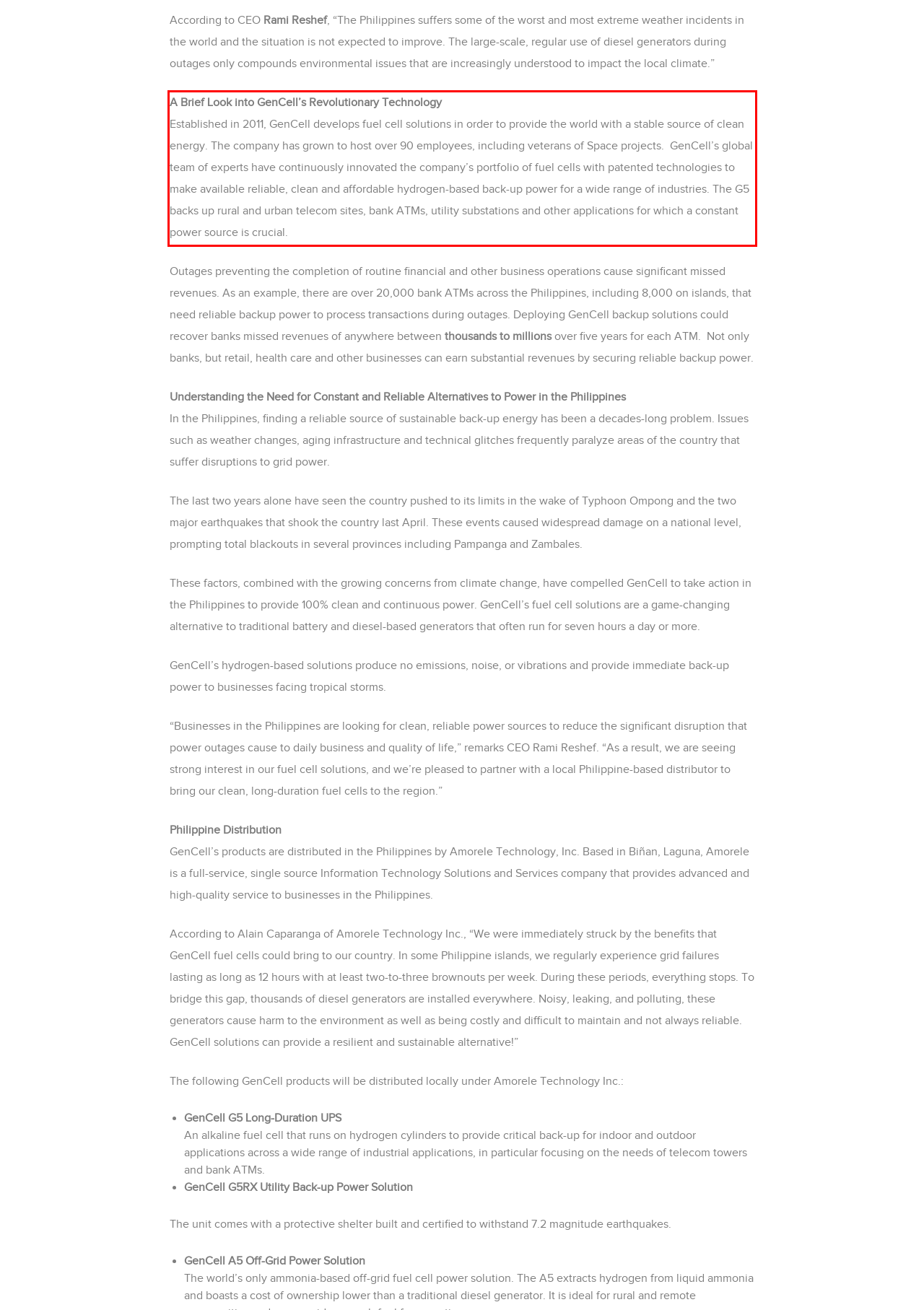You are given a screenshot showing a webpage with a red bounding box. Perform OCR to capture the text within the red bounding box.

A Brief Look into GenCell’s Revolutionary Technology Established in 2011, GenCell develops fuel cell solutions in order to provide the world with a stable source of clean energy. The company has grown to host over 90 employees, including veterans of Space projects. GenCell’s global team of experts have continuously innovated the company’s portfolio of fuel cells with patented technologies to make available reliable, clean and affordable hydrogen-based back-up power for a wide range of industries. The G5 backs up rural and urban telecom sites, bank ATMs, utility substations and other applications for which a constant power source is crucial.